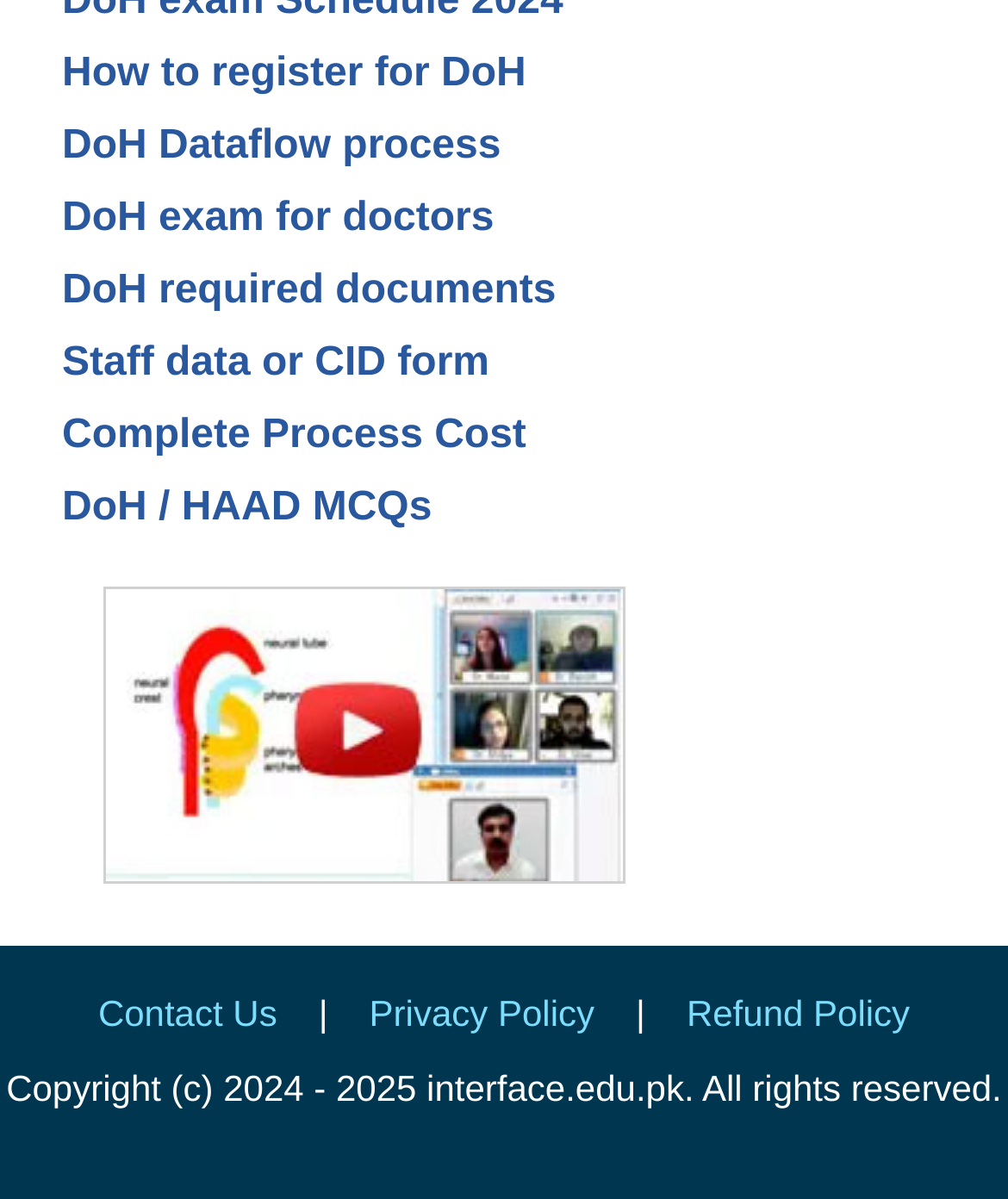Please find the bounding box coordinates of the element that you should click to achieve the following instruction: "Click on 'How to register for DoH'". The coordinates should be presented as four float numbers between 0 and 1: [left, top, right, bottom].

[0.062, 0.042, 0.522, 0.079]